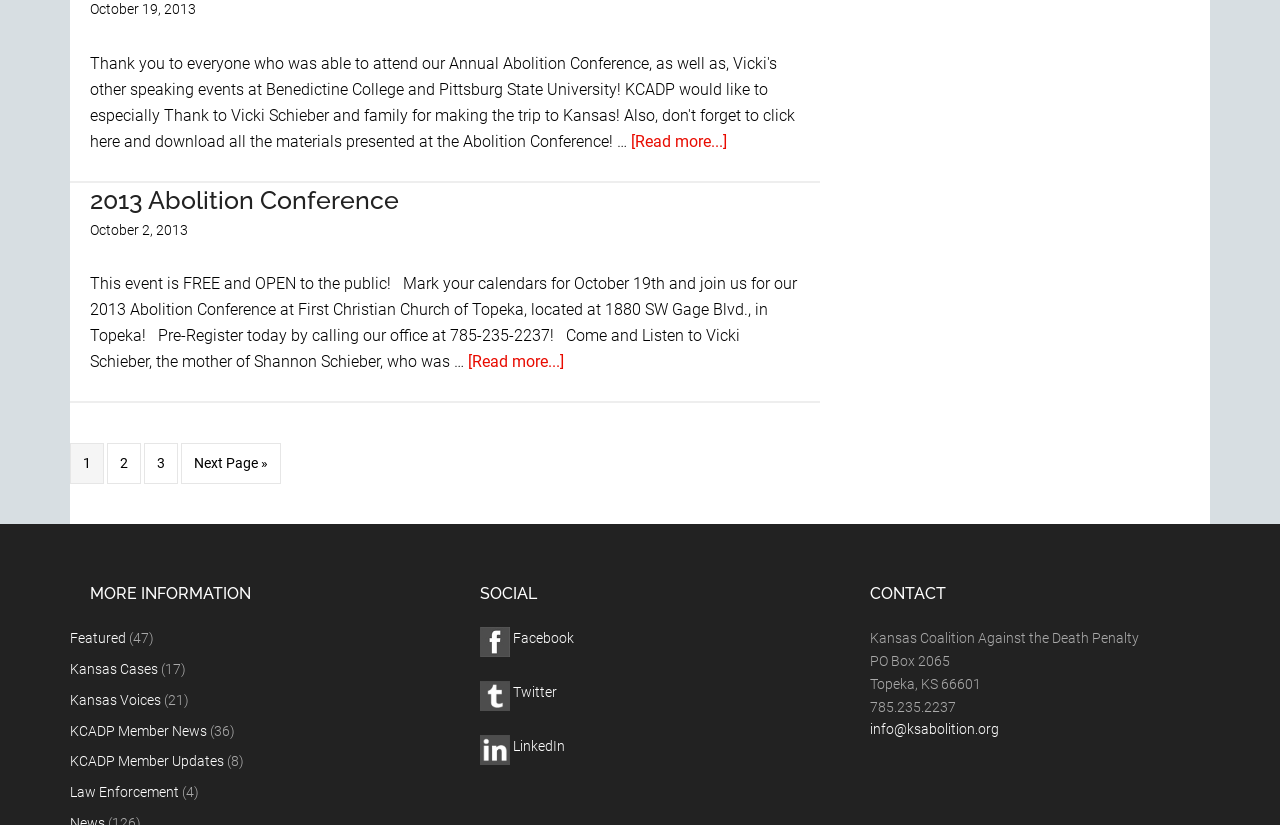Please indicate the bounding box coordinates for the clickable area to complete the following task: "Register for the 2013 Abolition Conference". The coordinates should be specified as four float numbers between 0 and 1, i.e., [left, top, right, bottom].

[0.07, 0.224, 0.312, 0.26]